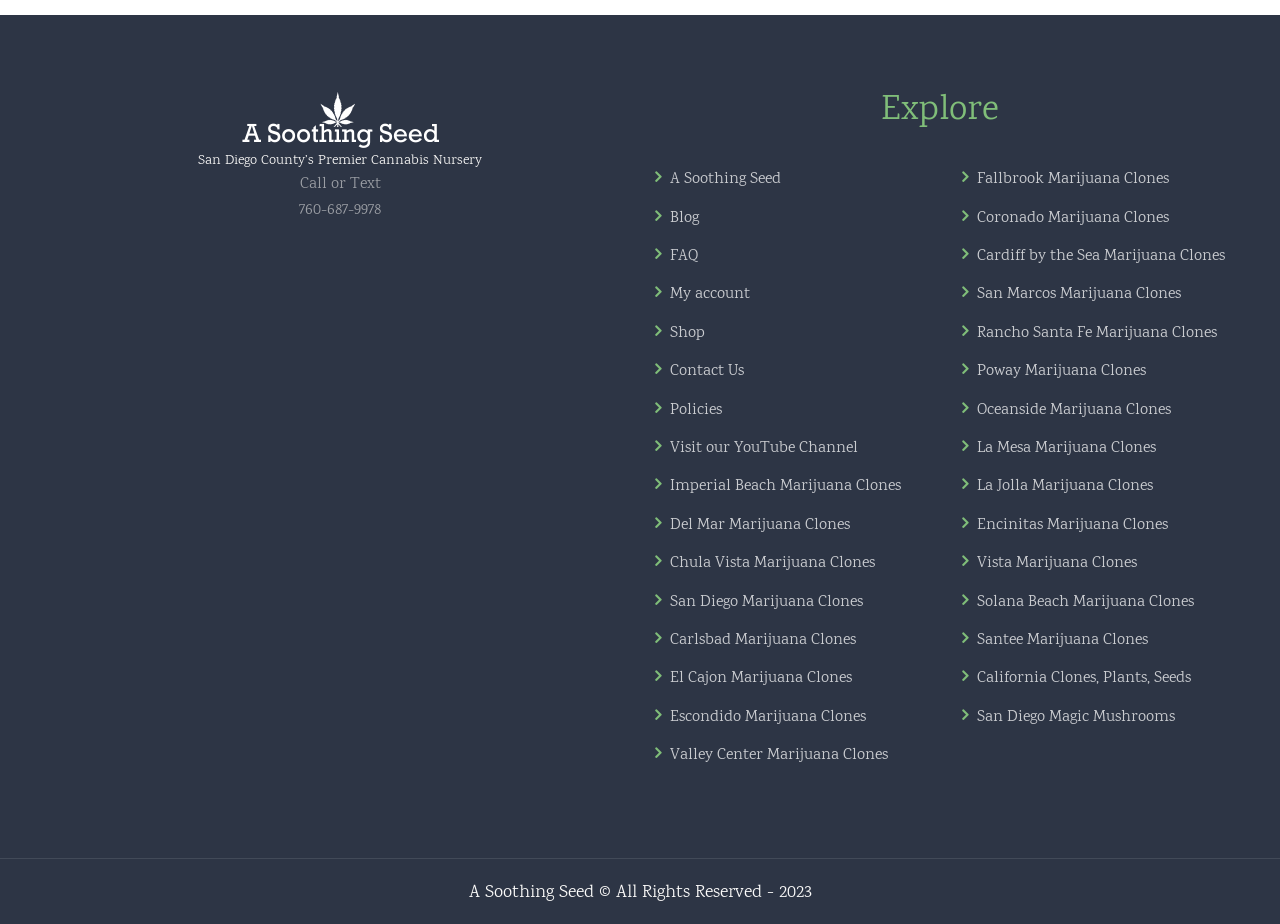Locate the bounding box coordinates of the clickable area needed to fulfill the instruction: "Read about 'Symptoms of Type 1 Diabetes'".

None